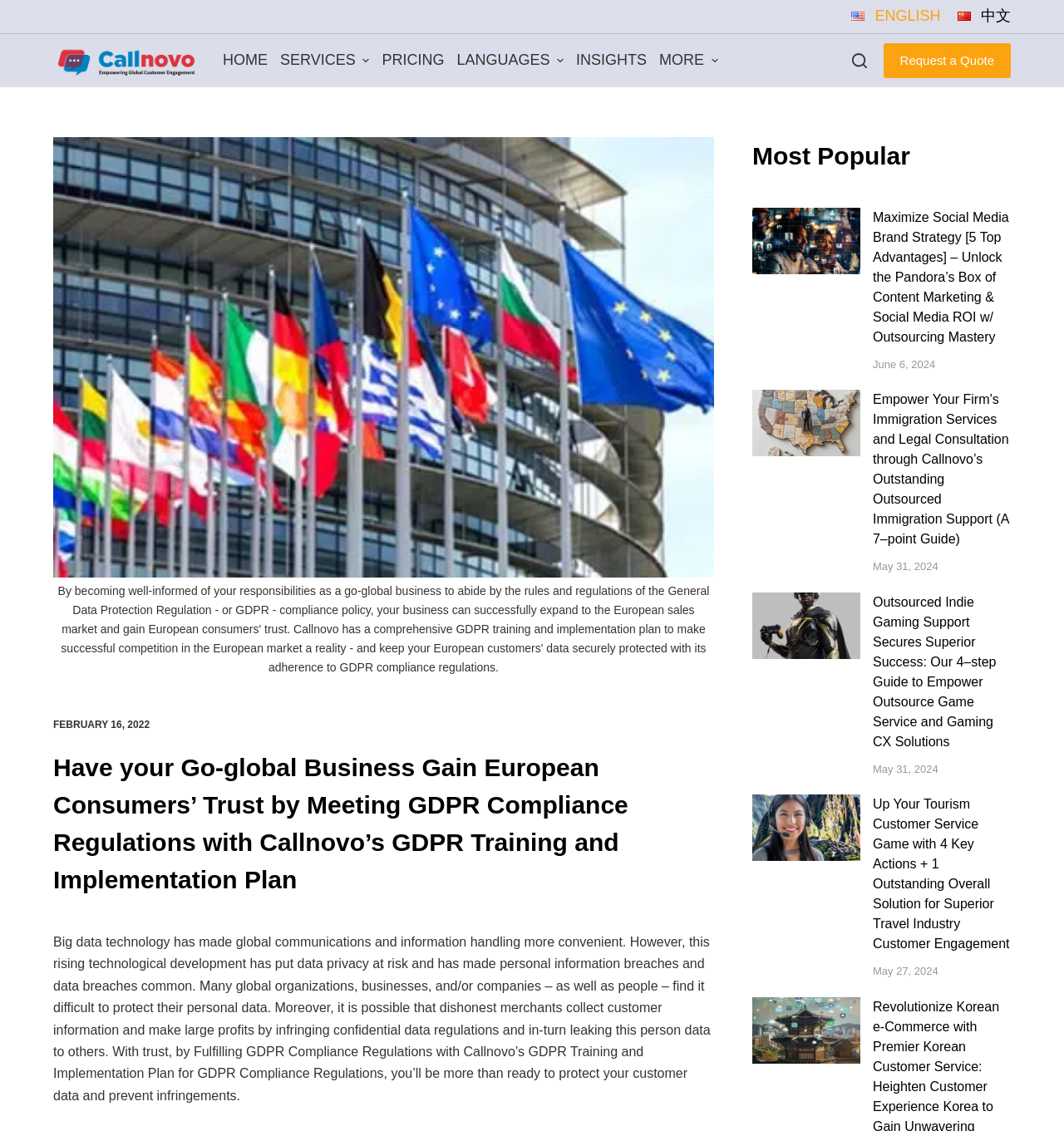What is the language of the webpage?
Using the visual information from the image, give a one-word or short-phrase answer.

English